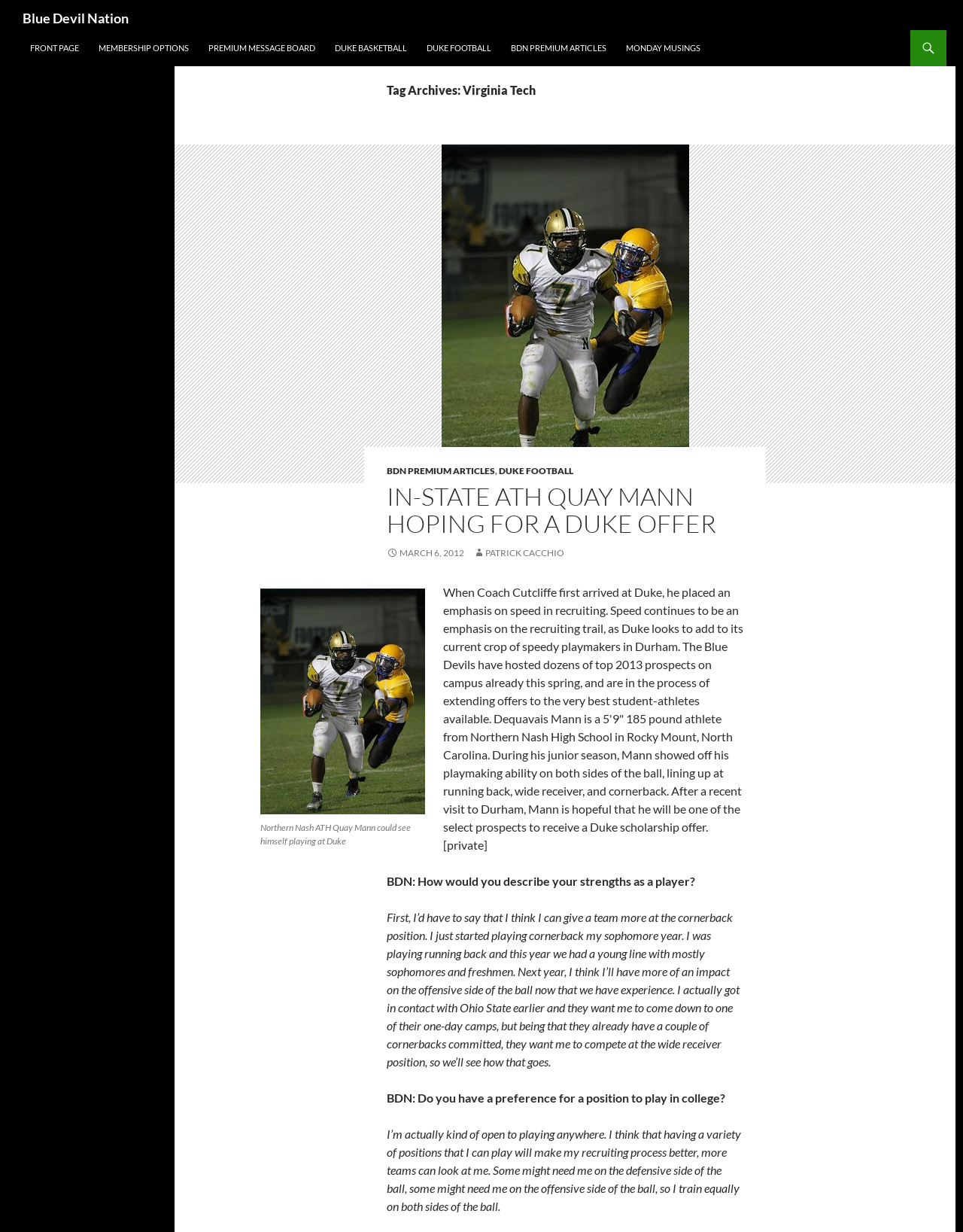Use one word or a short phrase to answer the question provided: 
What is the date of the article?

MARCH 6, 2012